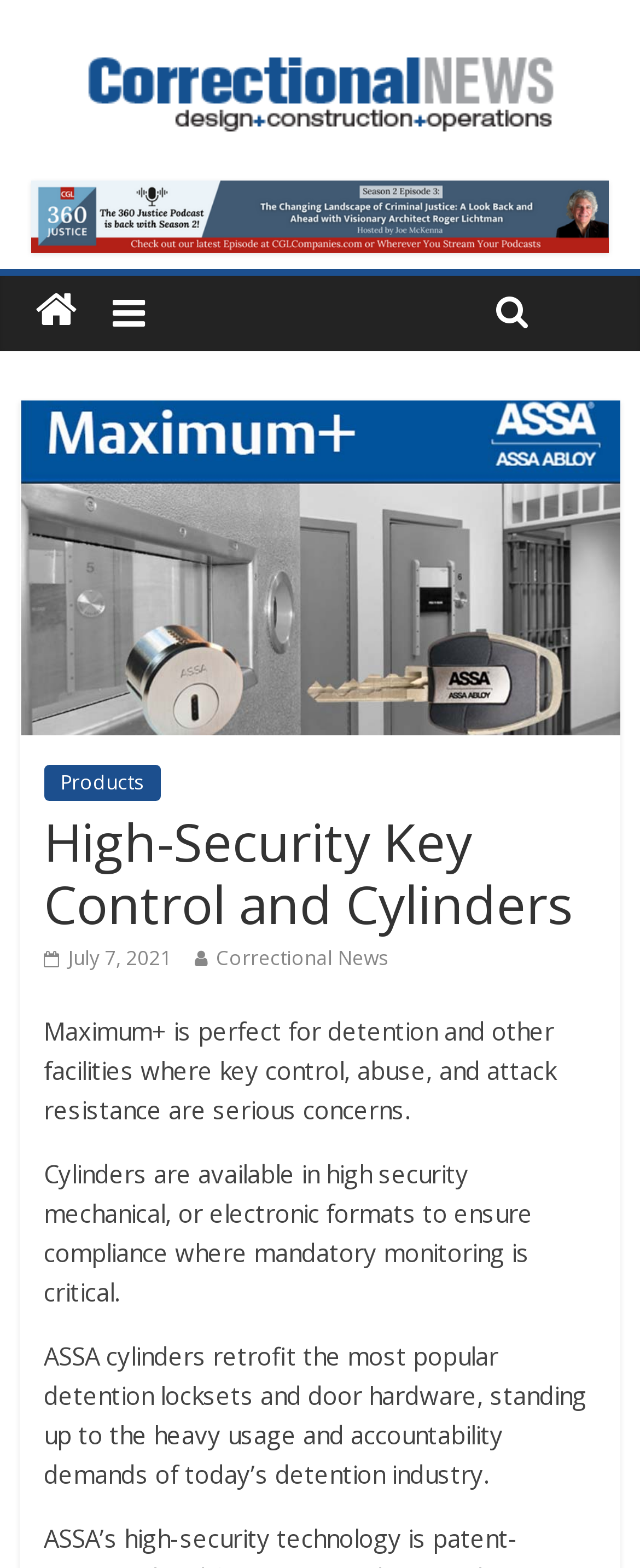Bounding box coordinates are to be given in the format (top-left x, top-left y, bottom-right x, bottom-right y). All values must be floating point numbers between 0 and 1. Provide the bounding box coordinate for the UI element described as: Products

[0.068, 0.488, 0.251, 0.511]